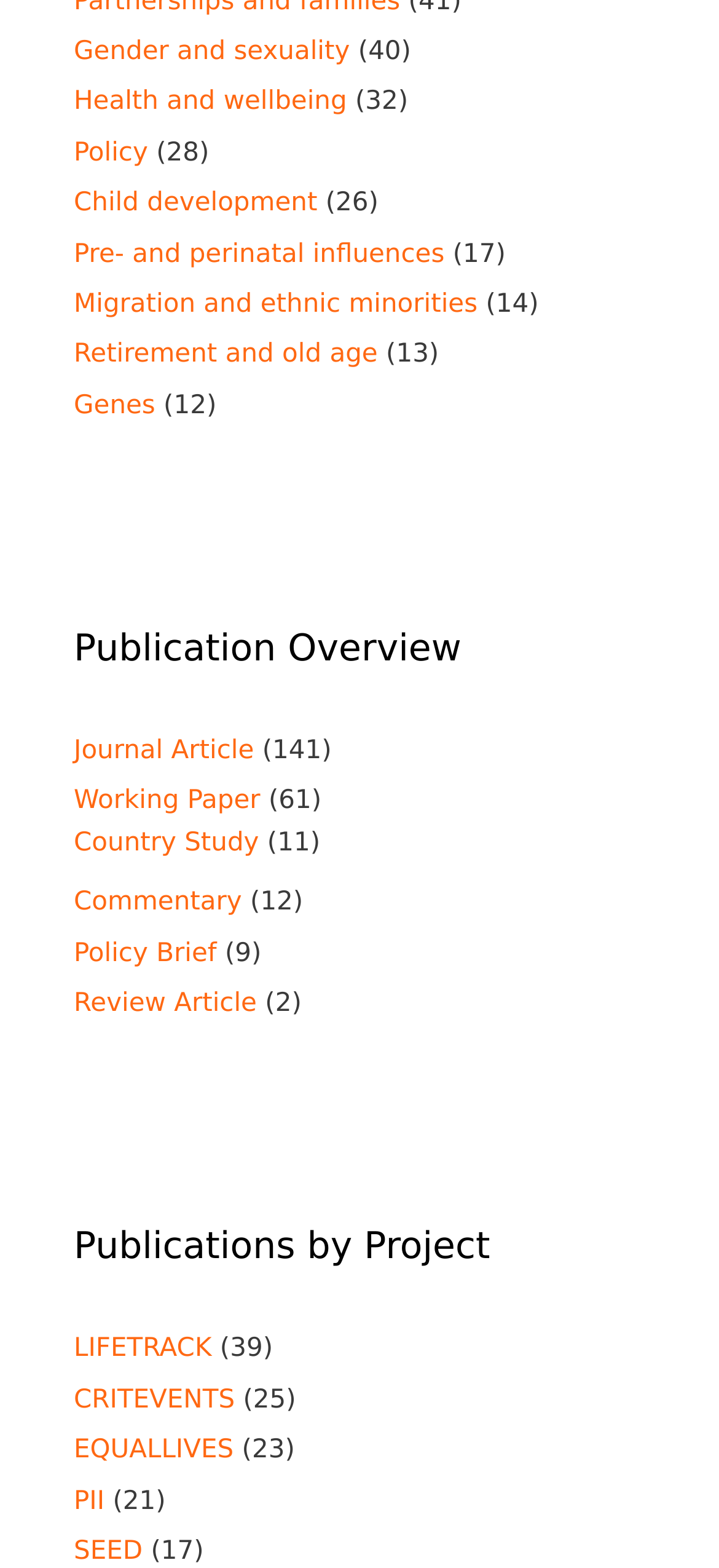Determine the bounding box coordinates for the area you should click to complete the following instruction: "Read 'Policy Brief'".

[0.103, 0.598, 0.301, 0.617]